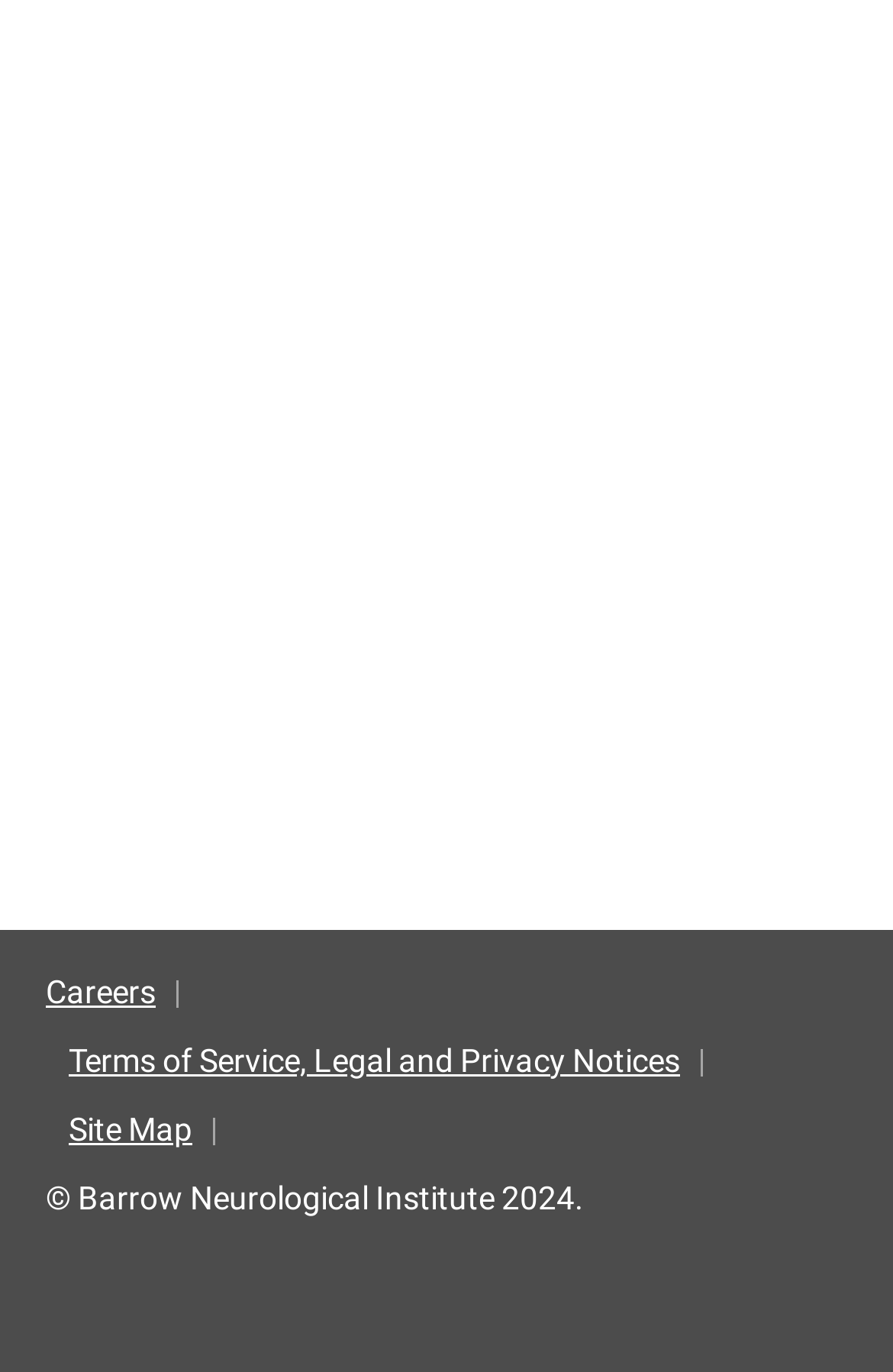Please identify the bounding box coordinates of the element that needs to be clicked to execute the following command: "View U.S. News and World Report top center for rehabilitation ranking information". Provide the bounding box using four float numbers between 0 and 1, formatted as [left, top, right, bottom].

[0.321, 0.273, 0.59, 0.475]